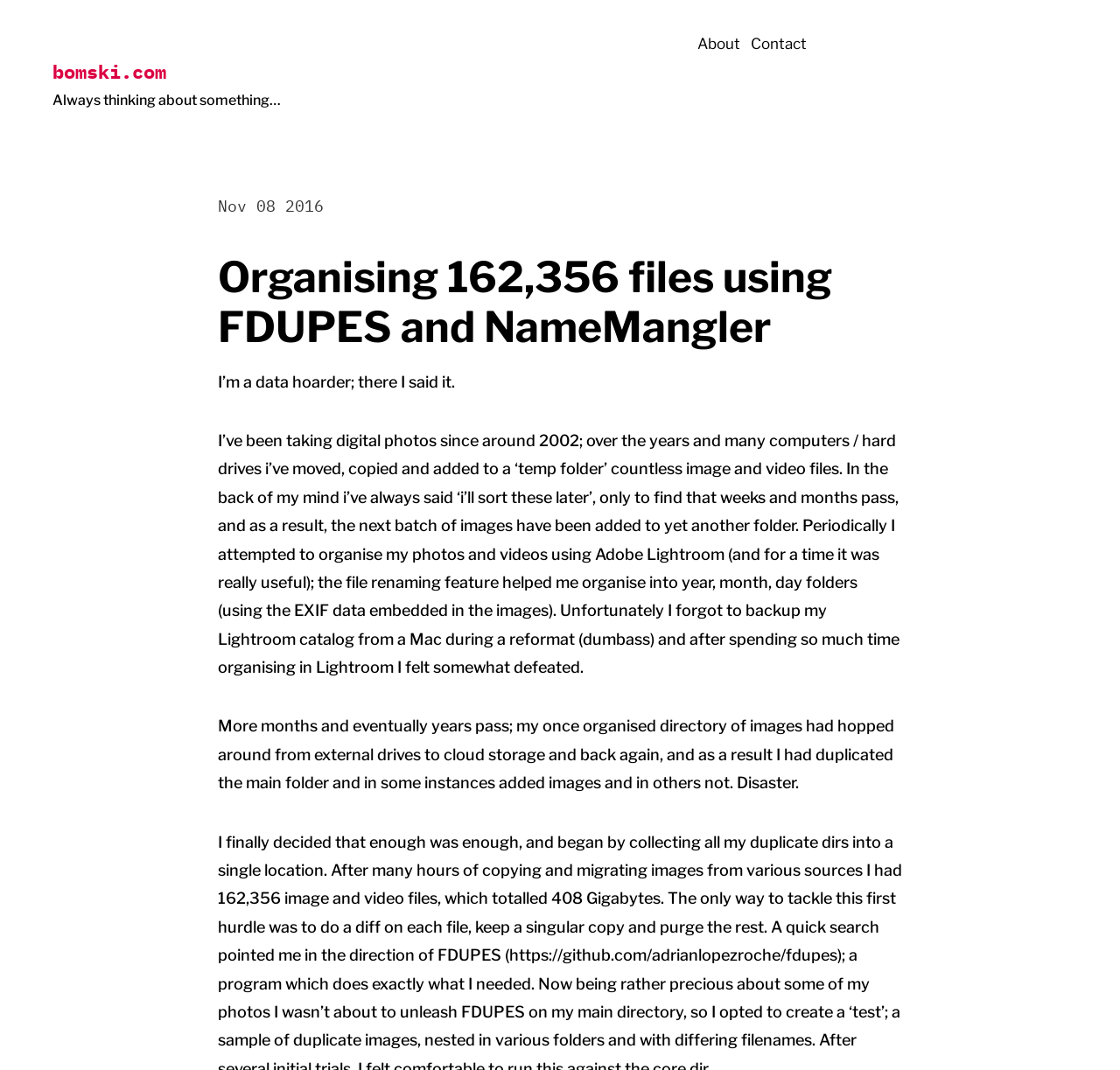What tools is the author using to organize files?
Look at the screenshot and give a one-word or phrase answer.

FDUPES and NameMangler